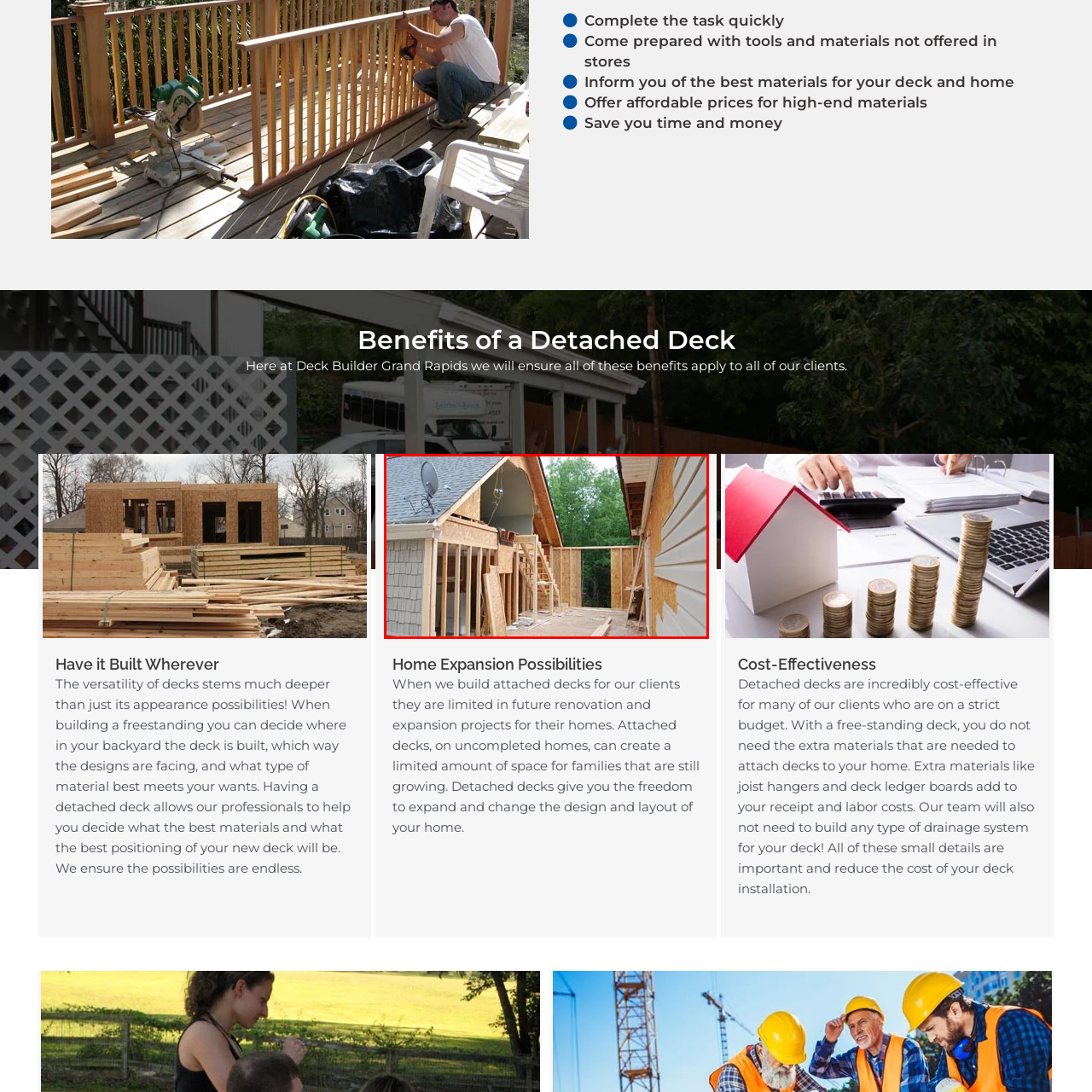Concentrate on the image highlighted by the red boundary and deliver a detailed answer to the following question, using the information from the image:
What is visible in the background of the image?

The image shows a natural element in the background, which is the greenery surrounding the construction site. This greenery adds a natural touch to the scene and hints at the potential for outdoor enjoyment once the project is completed.